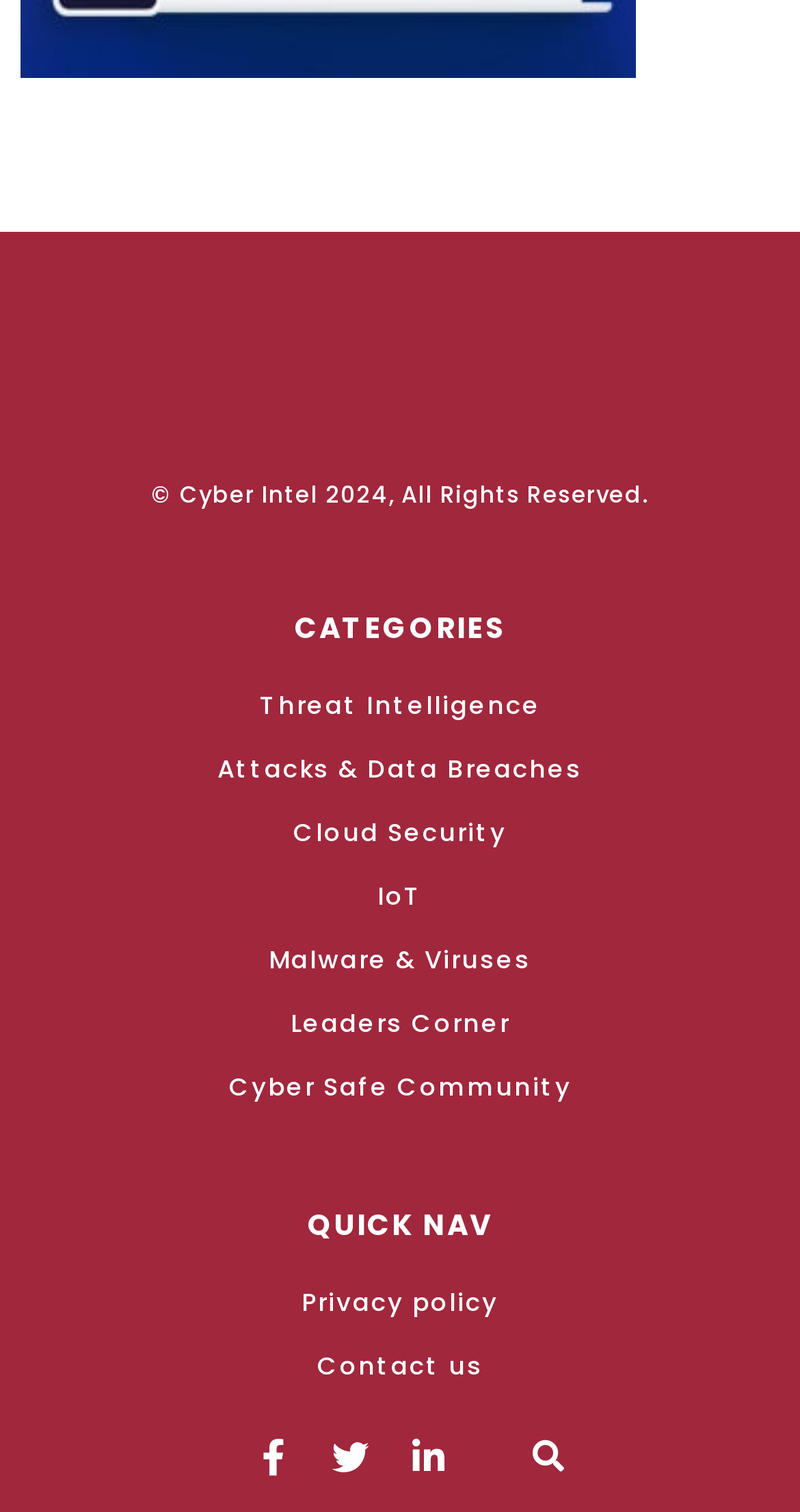Can you find the bounding box coordinates of the area I should click to execute the following instruction: "Go to Contact us"?

[0.026, 0.89, 0.974, 0.917]